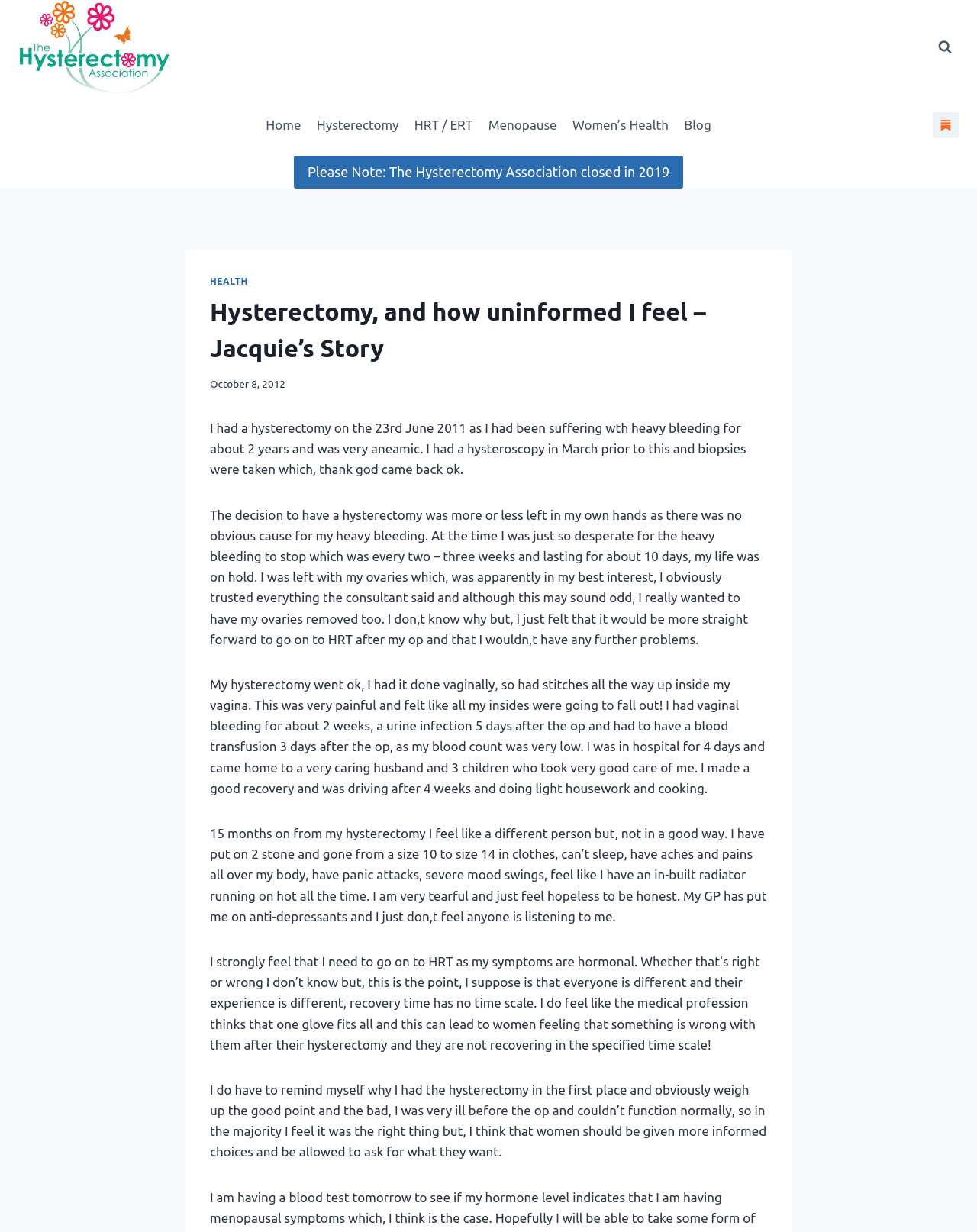What symptoms is Jacquie experiencing after her hysterectomy?
Refer to the image and give a detailed response to the question.

According to the text, Jacquie is experiencing various symptoms after her hysterectomy, including weight gain, insomnia, aches and pains all over her body, mood swings, and feeling hopeless, as mentioned in the sentence '15 months on from my hysterectomy I feel like a different person but, not in a good way. I have put on 2 stone and gone from a size 10 to size 14 in clothes, can’t sleep, have aches and pains all over my body, have panic attacks, severe mood swings, feel like I have an in-built radiator running on hot all the time.'